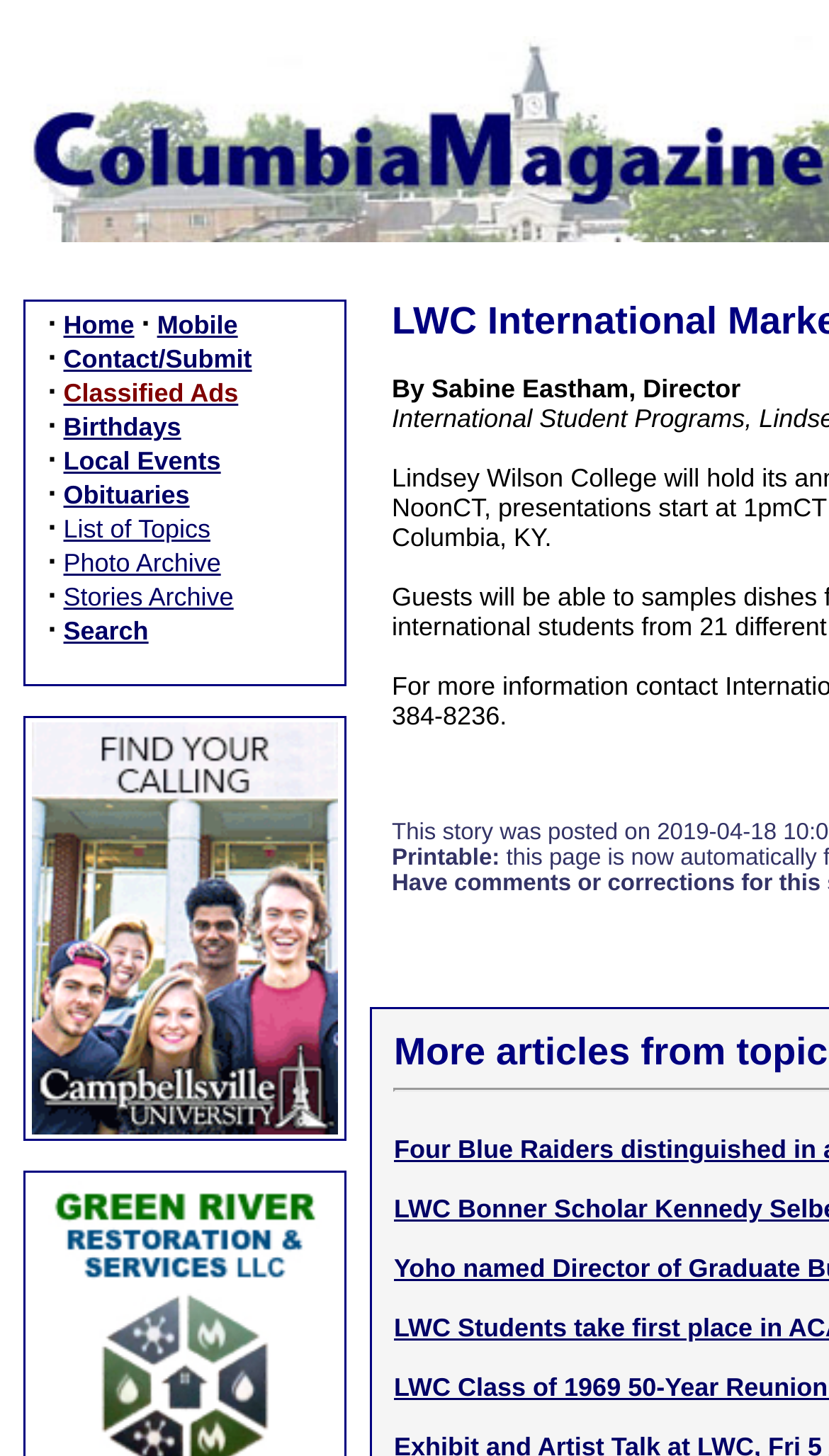How many links are there in the top navigation bar?
Using the information presented in the image, please offer a detailed response to the question.

The top navigation bar contains 12 links, including 'Home', 'Mobile', 'Contact/Submit', 'Classified Ads', 'Birthdays', 'Local Events', 'Obituaries', 'List of Topics', 'Photo Archive', 'Stories Archive', and 'Search'.